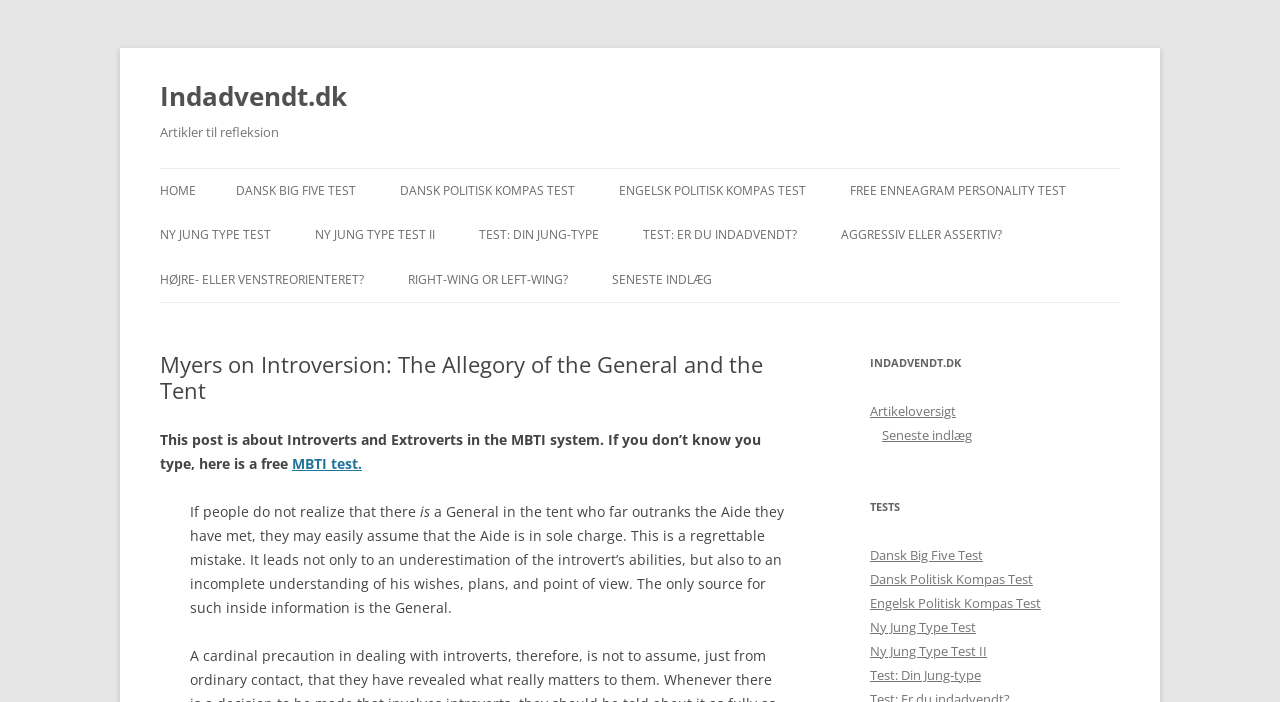How many paragraphs are there in the article?
Look at the image and respond with a one-word or short phrase answer.

3